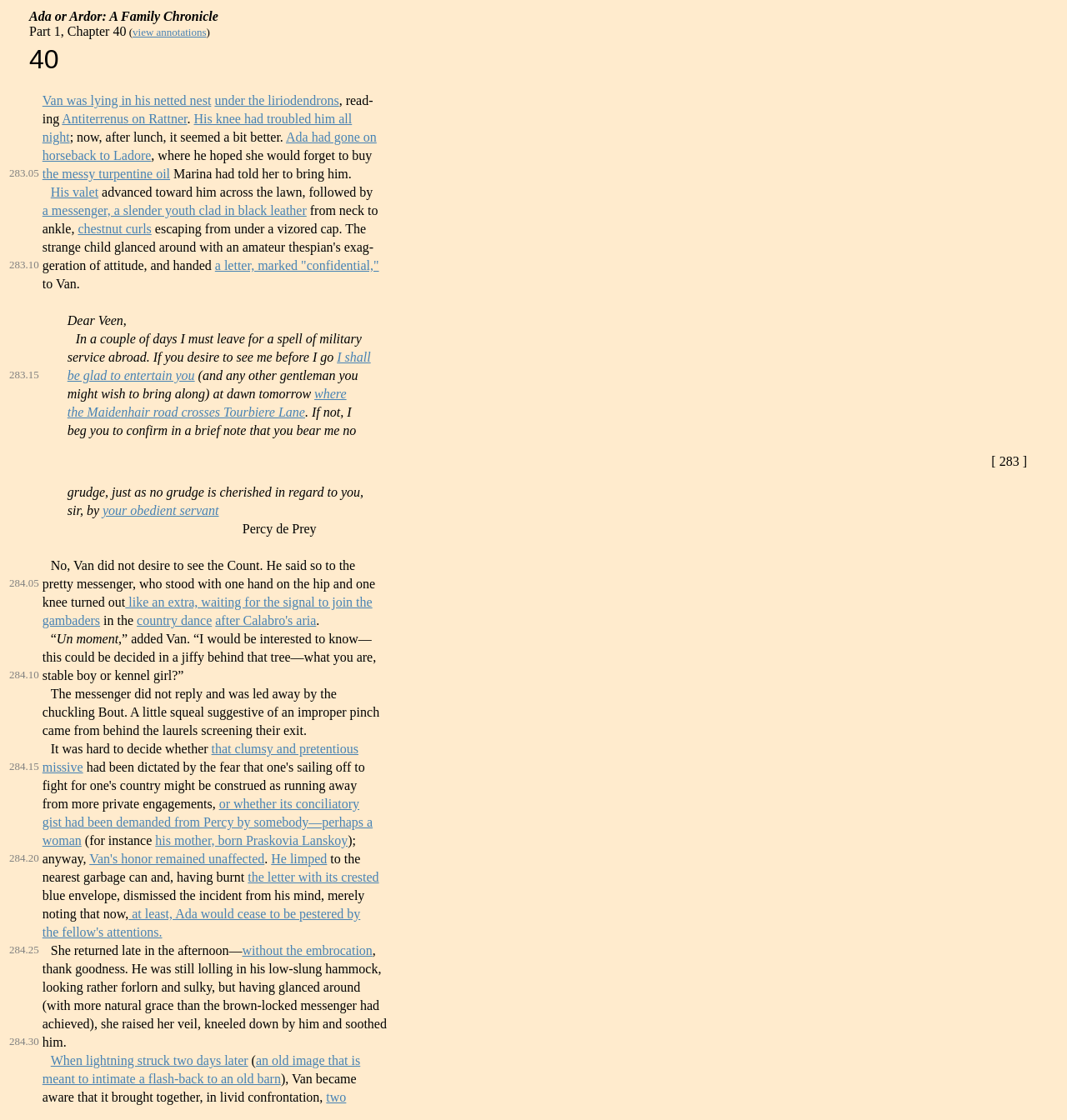Can you find the bounding box coordinates for the element to click on to achieve the instruction: "view annotations"?

[0.124, 0.023, 0.193, 0.034]